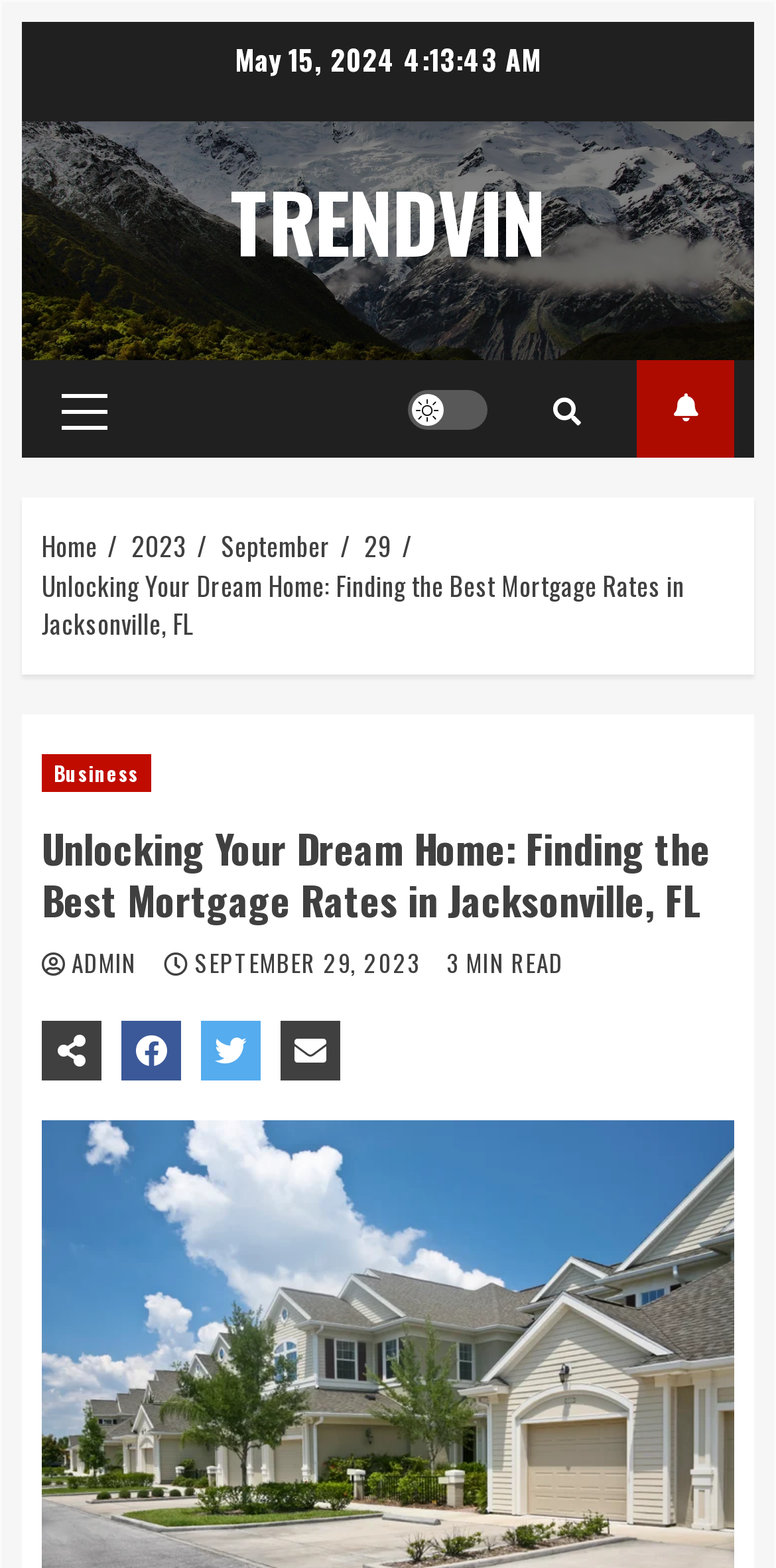How many links are in the primary menu?
Give a single word or phrase answer based on the content of the image.

1